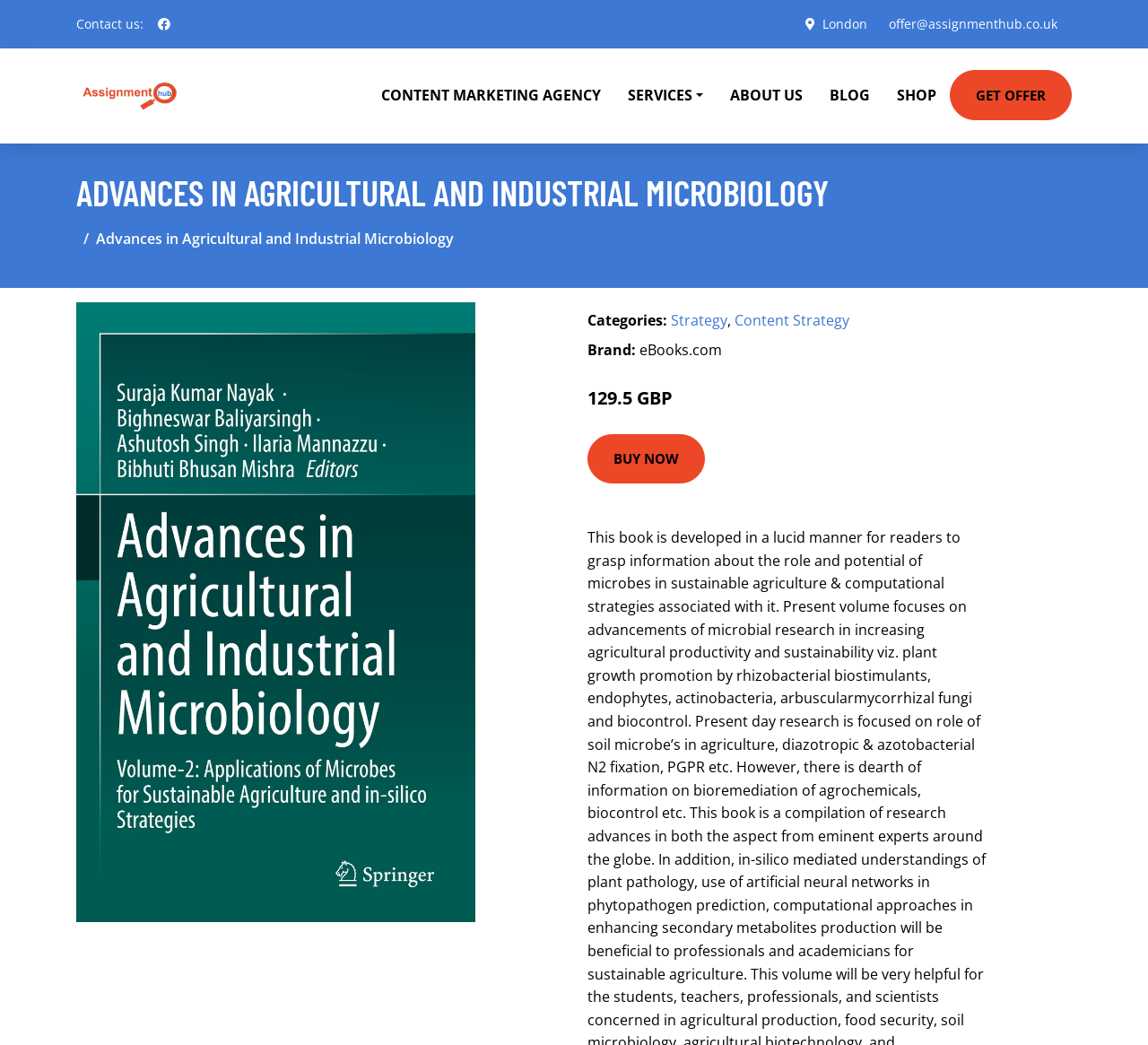Determine the bounding box of the UI component based on this description: "parent_node: CONTENT MARKETING AGENCY". The bounding box coordinates should be four float values between 0 and 1, i.e., [left, top, right, bottom].

[0.066, 0.076, 0.16, 0.108]